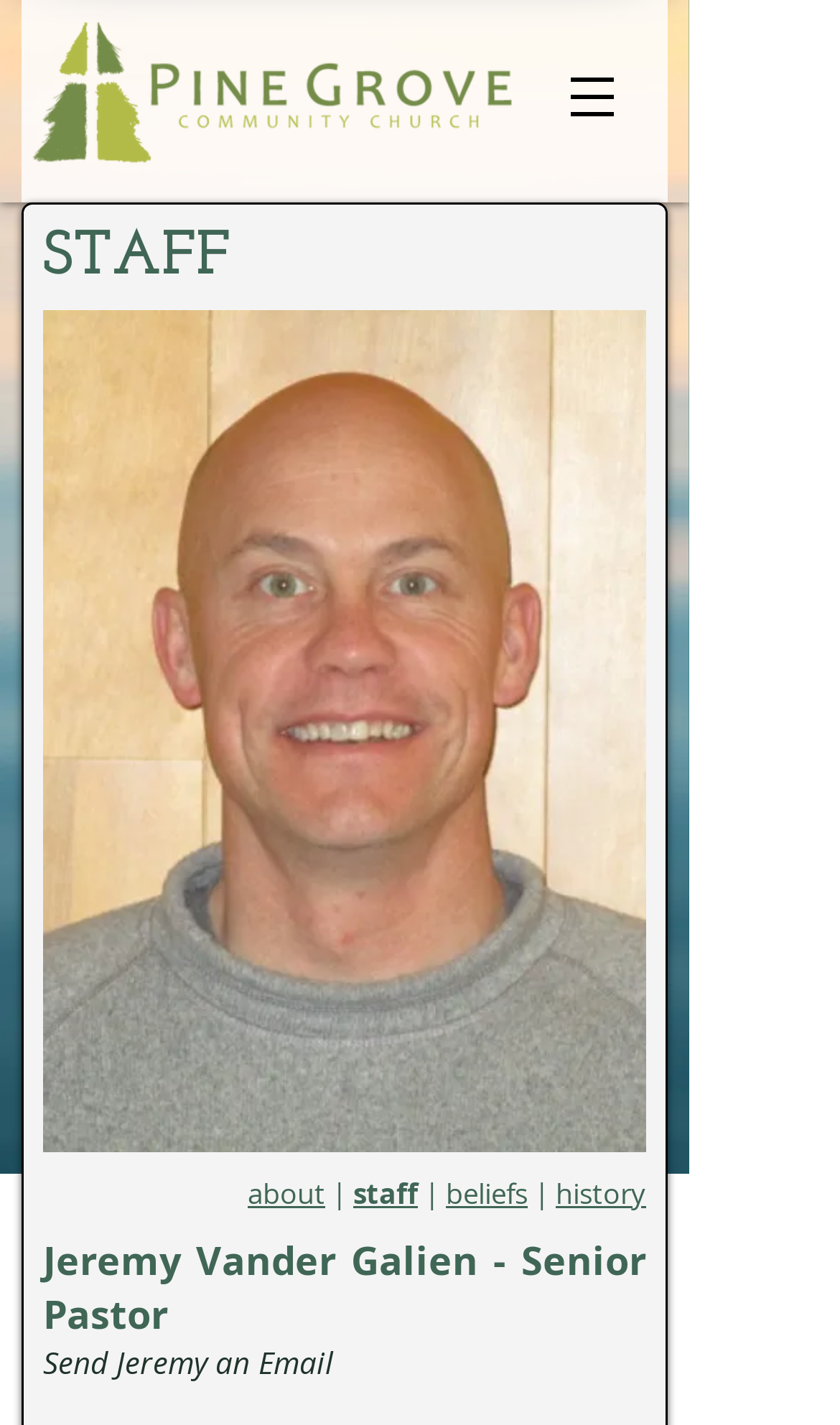How many staff members are listed?
Using the visual information, answer the question in a single word or phrase.

1